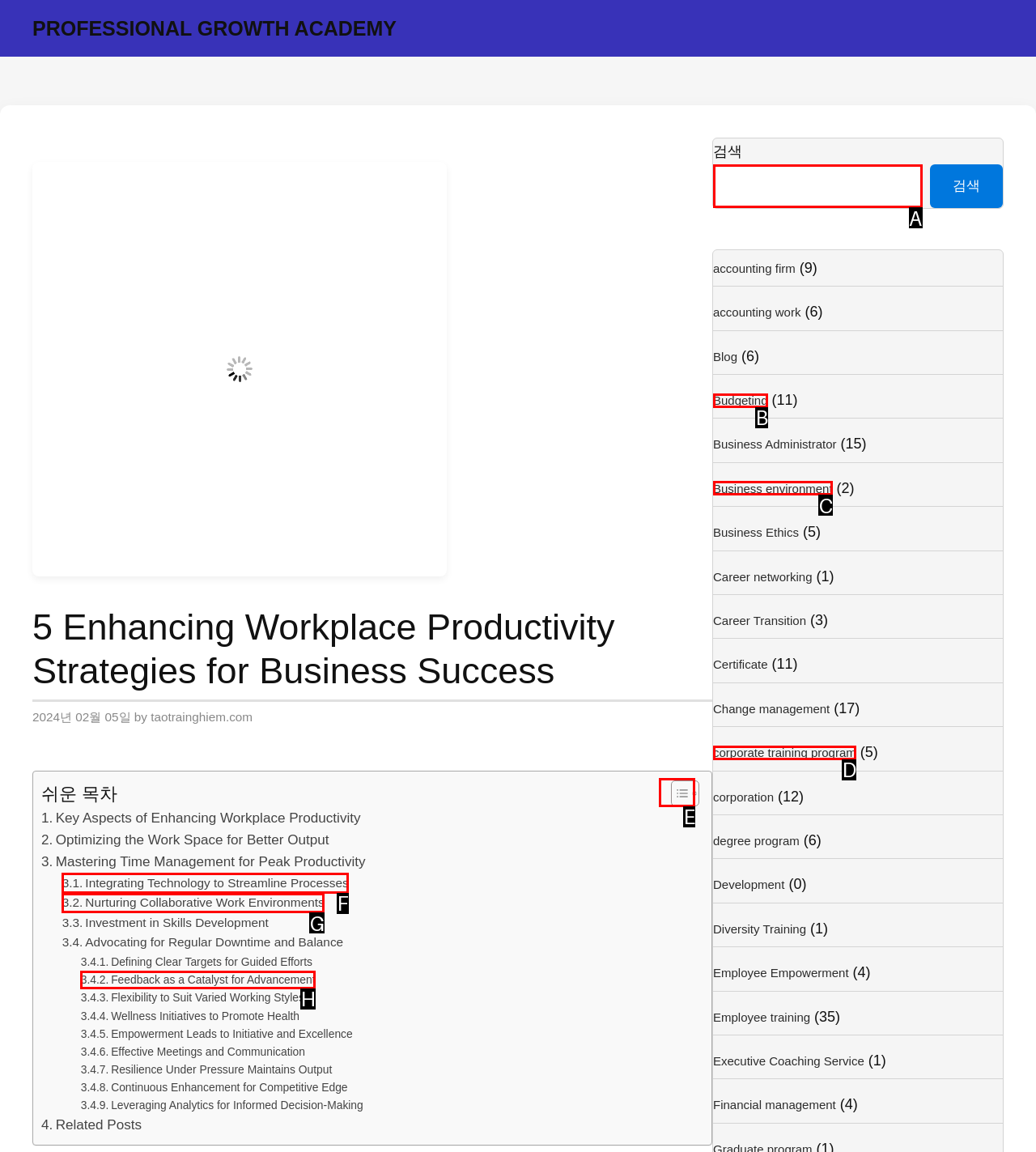Determine the letter of the element you should click to carry out the task: Click on the 'Toggle Table of Content' button
Answer with the letter from the given choices.

E